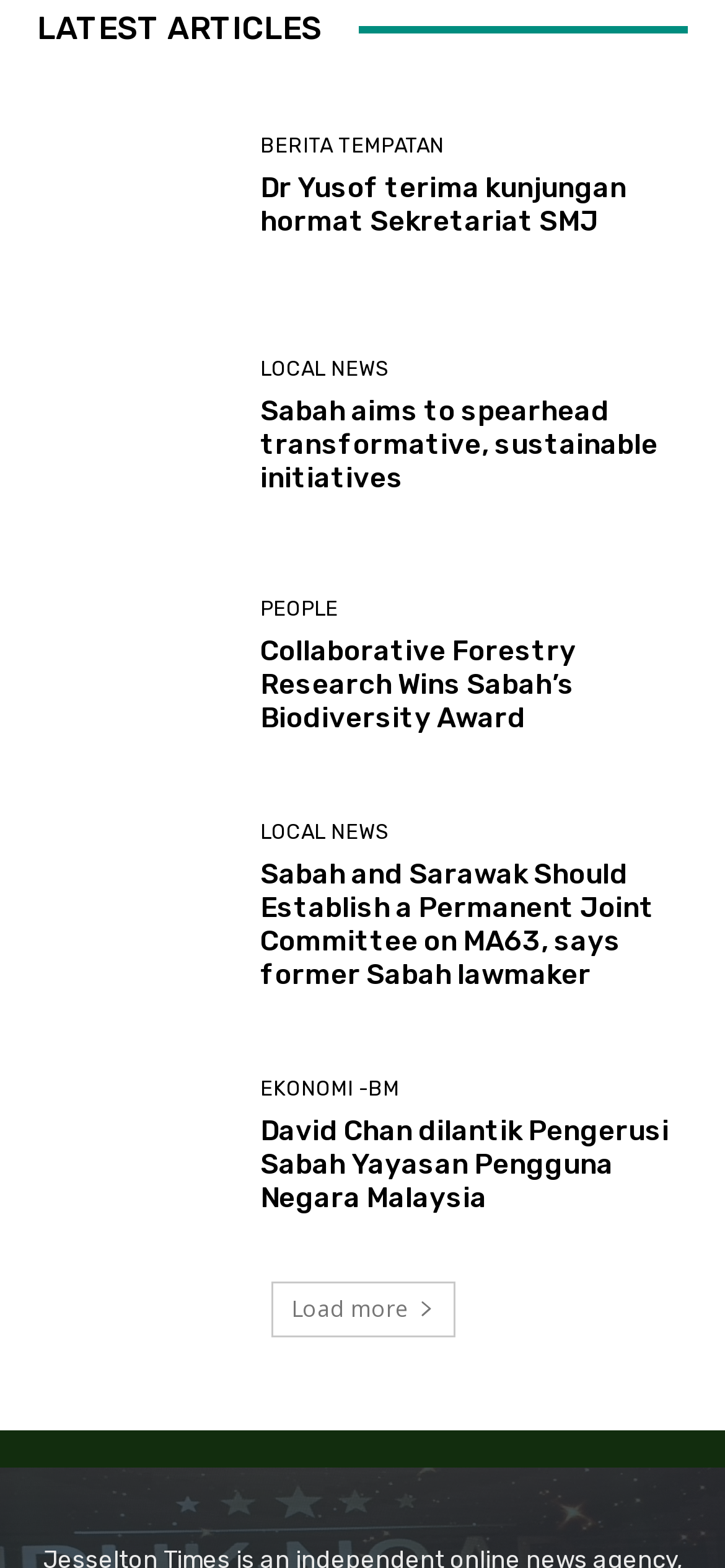What category does the article 'Sabah aims to spearhead transformative, sustainable initiatives' belong to?
Answer the question with as much detail as possible.

The article 'Sabah aims to spearhead transformative, sustainable initiatives' is categorized under 'LOCAL NEWS' as it is listed under the 'LOCAL NEWS' heading.